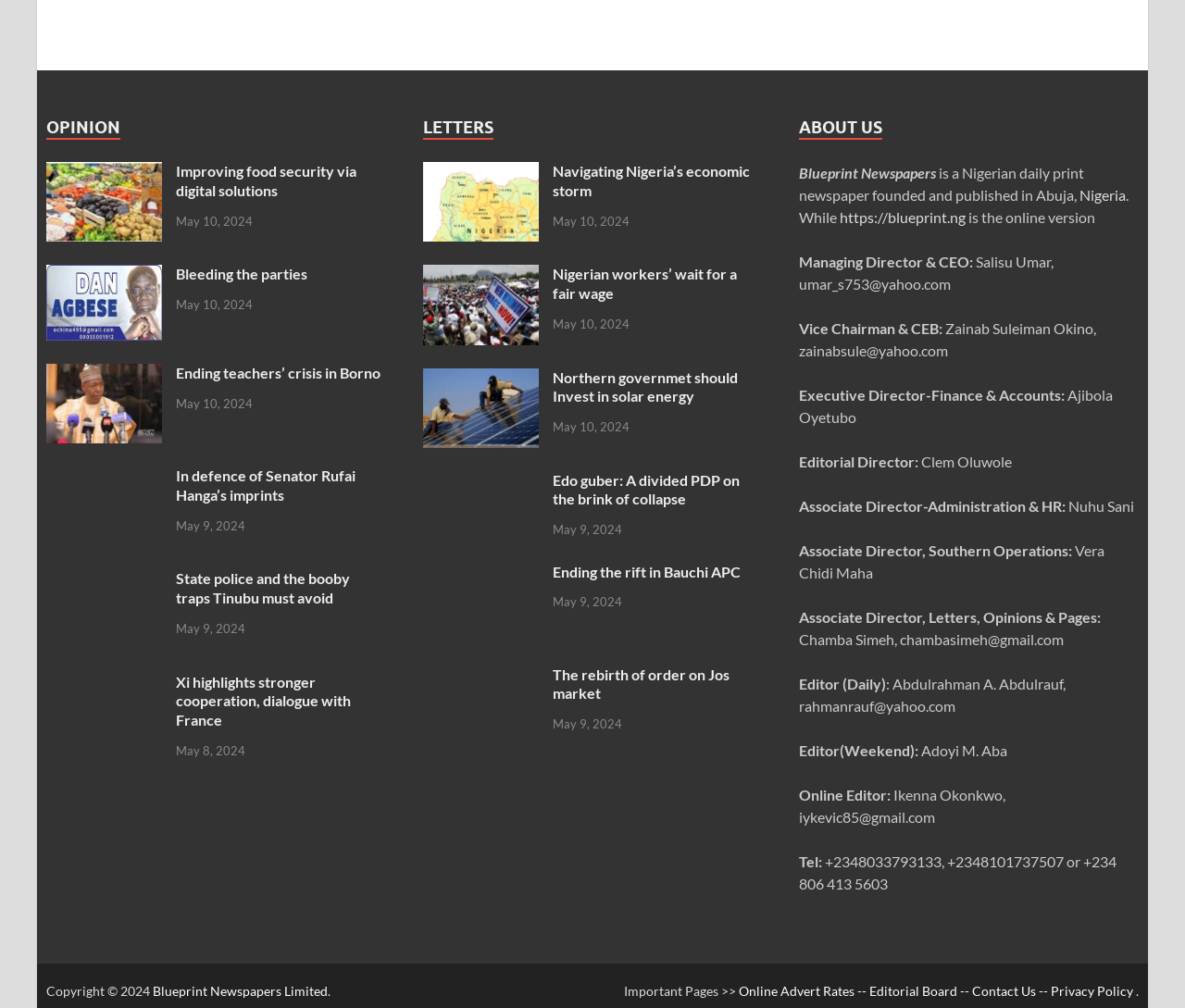Extract the bounding box coordinates for the described element: "https://blueprint.ng". The coordinates should be represented as four float numbers between 0 and 1: [left, top, right, bottom].

[0.709, 0.152, 0.815, 0.169]